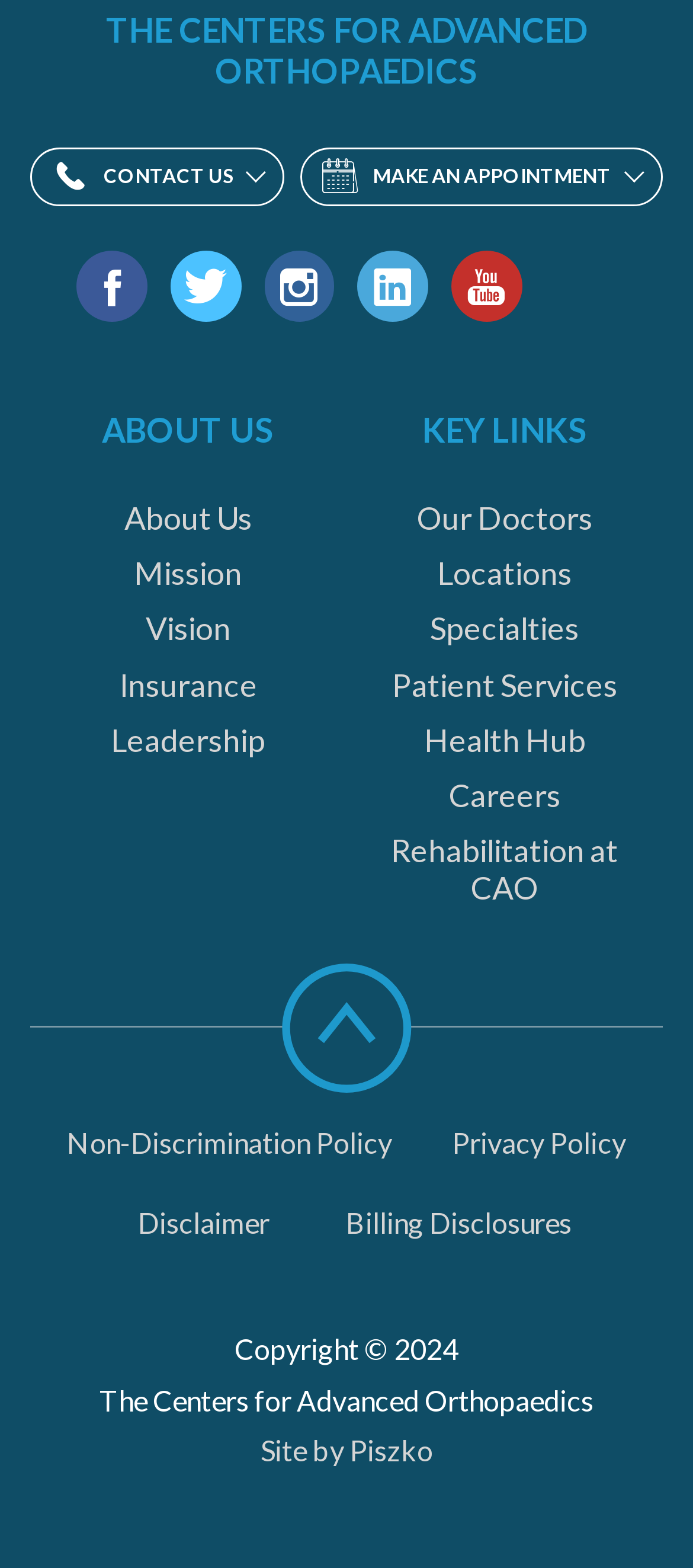Using the element description Site by Piszko, predict the bounding box coordinates for the UI element. Provide the coordinates in (top-left x, top-left y, bottom-right x, bottom-right y) format with values ranging from 0 to 1.

[0.376, 0.914, 0.624, 0.936]